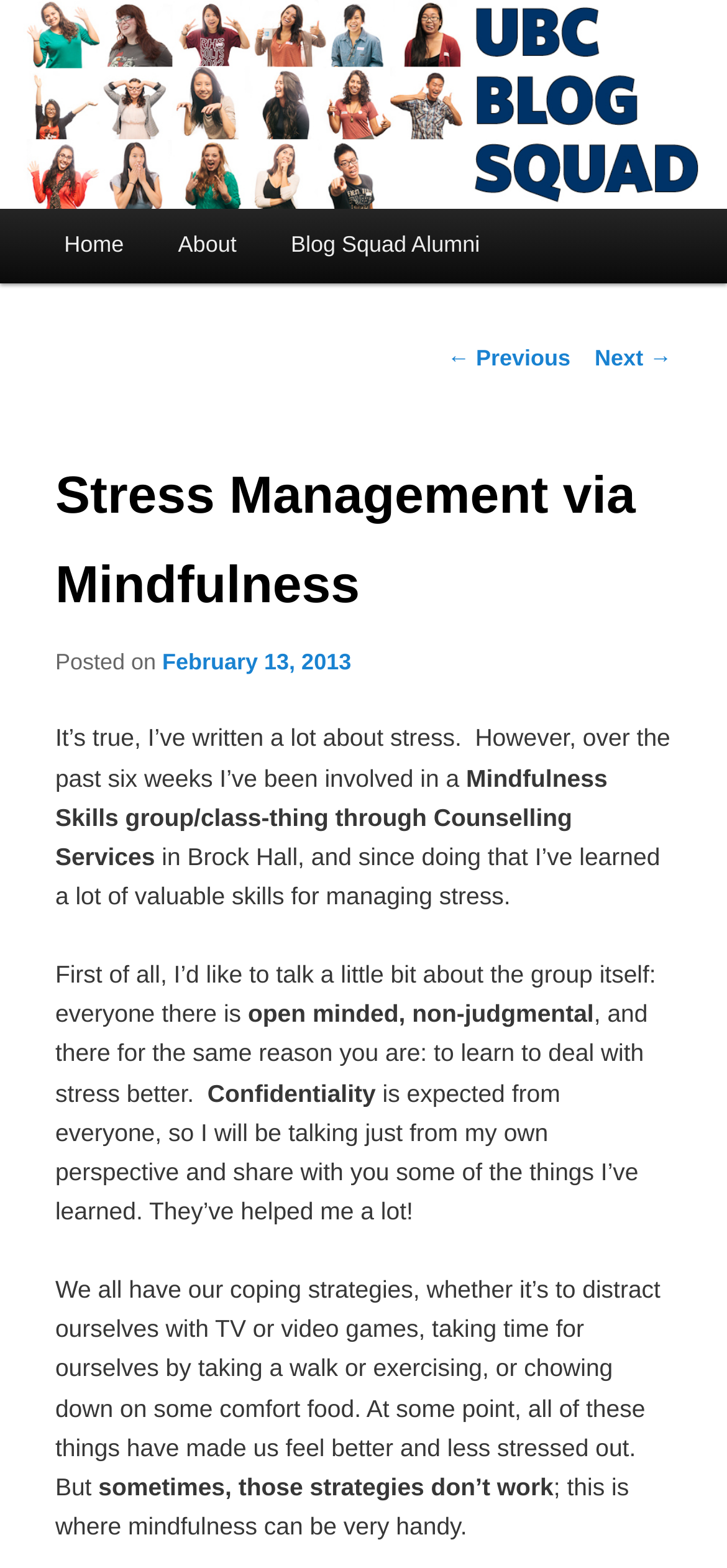Show the bounding box coordinates for the HTML element described as: "February 13, 2013".

[0.223, 0.414, 0.483, 0.431]